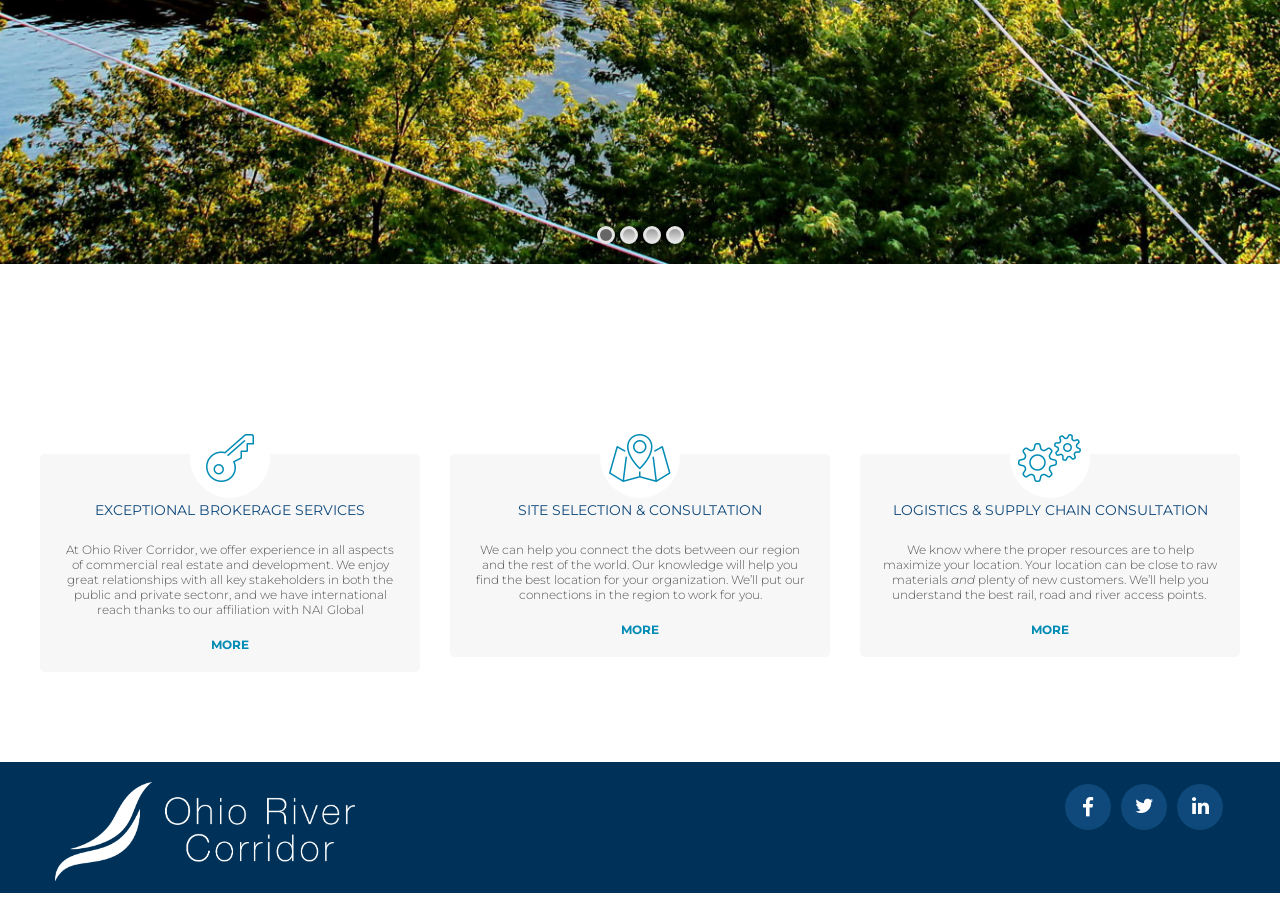Determine the bounding box coordinates for the HTML element mentioned in the following description: "MORE". The coordinates should be a list of four floats ranging from 0 to 1, represented as [left, top, right, bottom].

[0.485, 0.682, 0.515, 0.698]